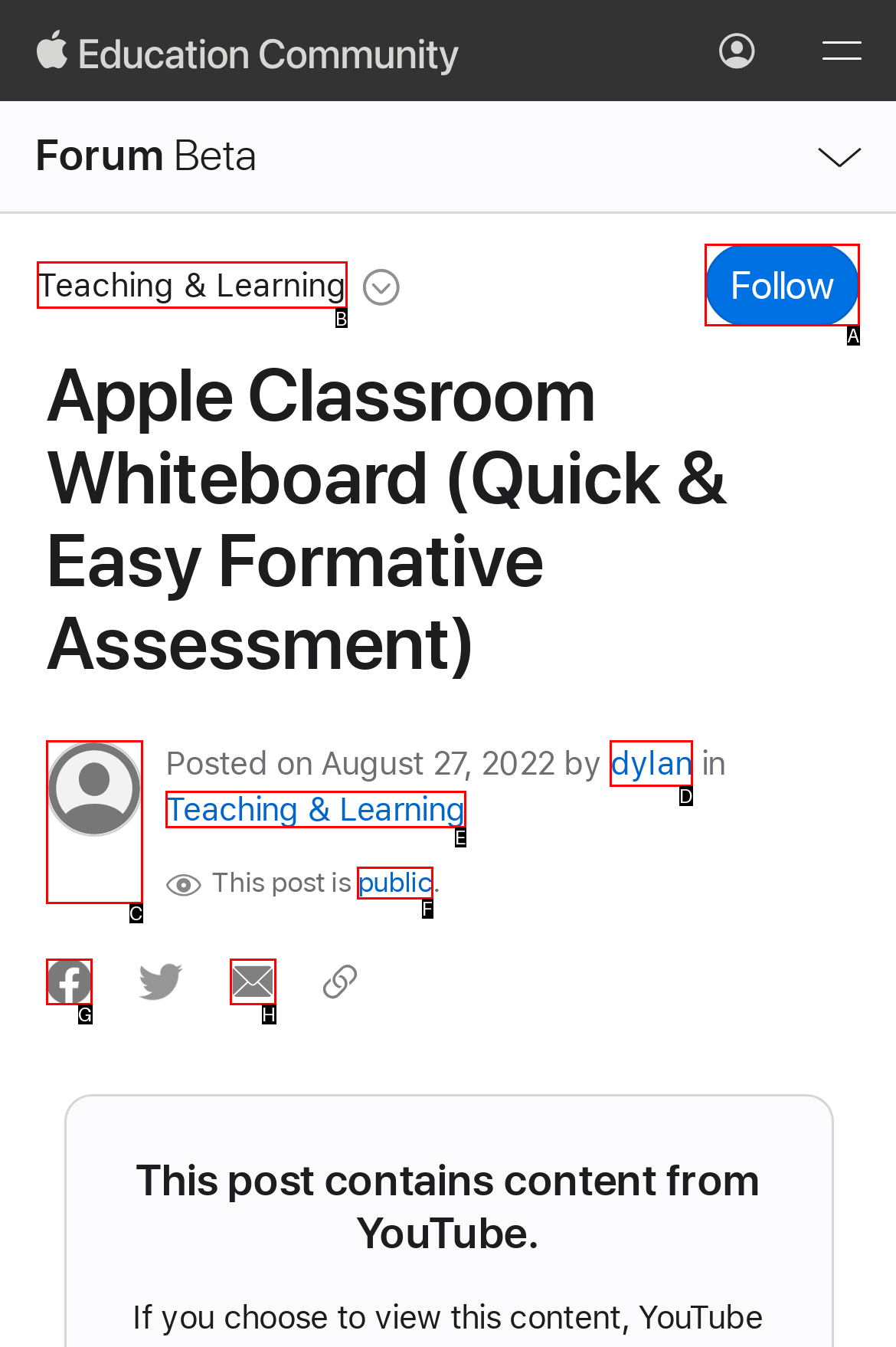For the task: Follow this post, specify the letter of the option that should be clicked. Answer with the letter only.

A